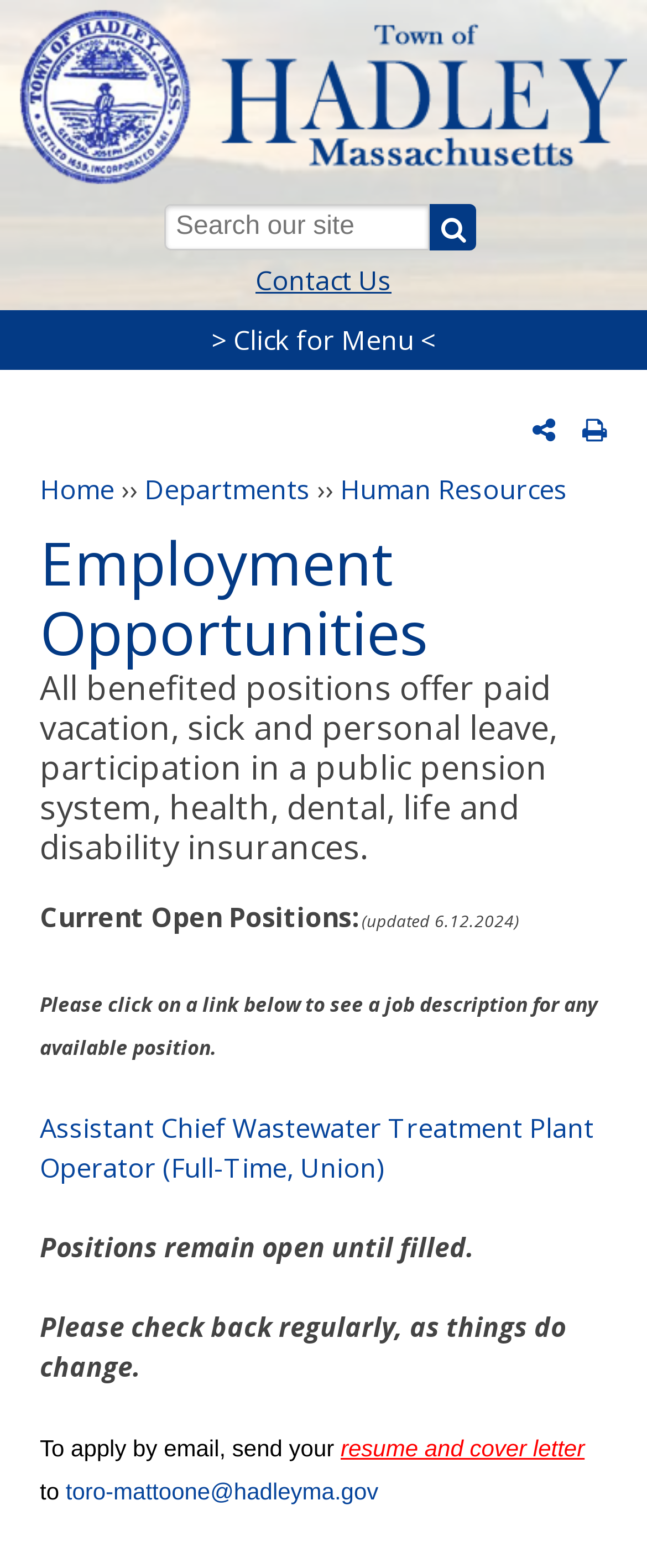For the given element description Anil, determine the bounding box coordinates of the UI element. The coordinates should follow the format (top-left x, top-left y, bottom-right x, bottom-right y) and be within the range of 0 to 1.

None